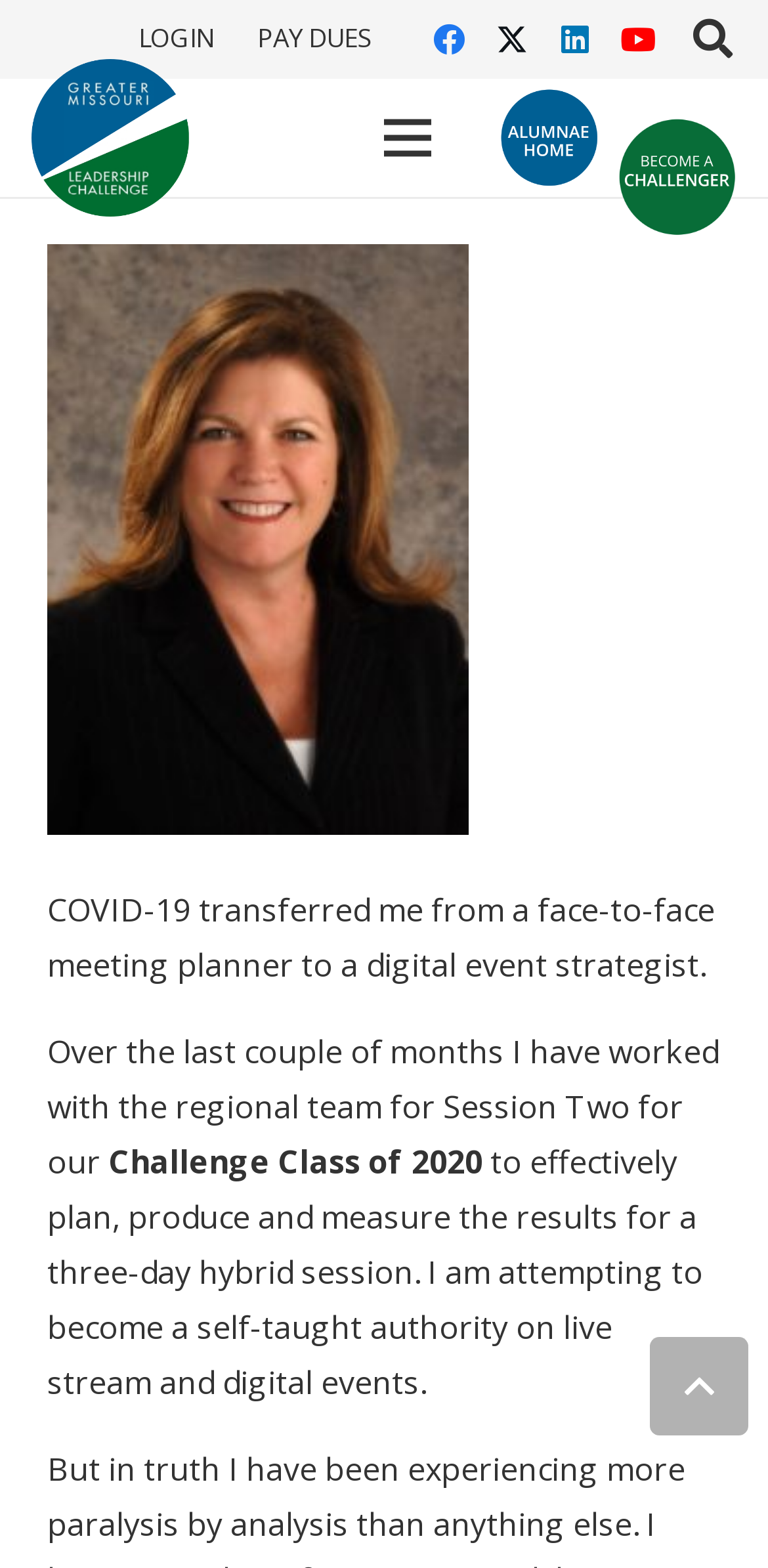Pinpoint the bounding box coordinates of the element to be clicked to execute the instruction: "search".

[0.872, 0.0, 0.985, 0.05]